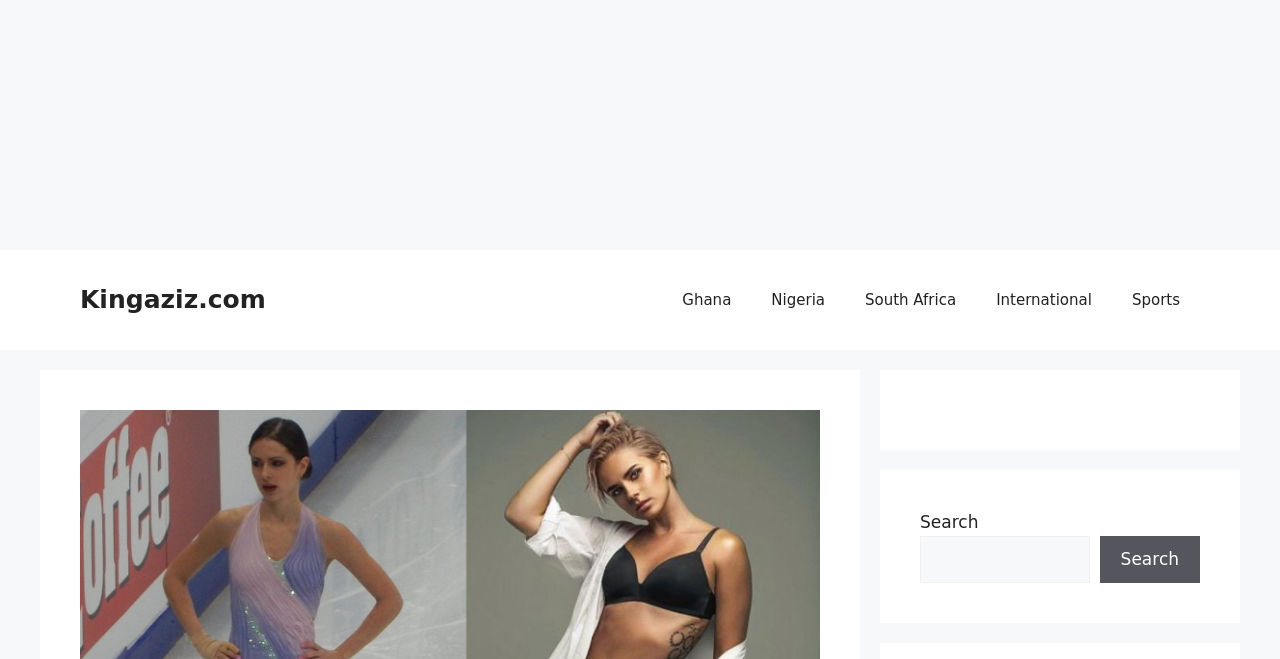How many links are in the primary navigation?
Refer to the screenshot and respond with a concise word or phrase.

5